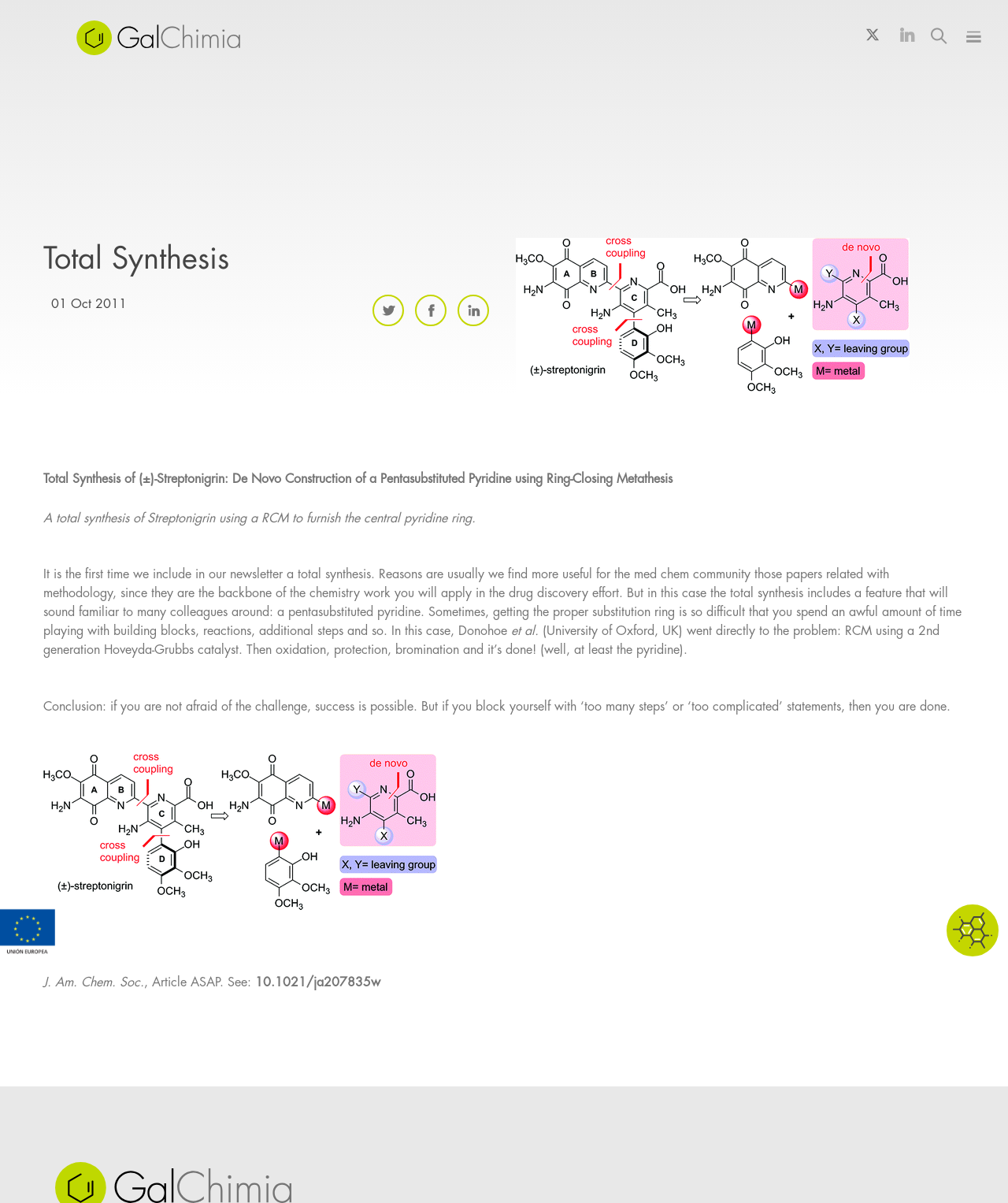Pinpoint the bounding box coordinates of the area that must be clicked to complete this instruction: "Go to Chemical Services".

[0.033, 0.086, 0.975, 0.118]